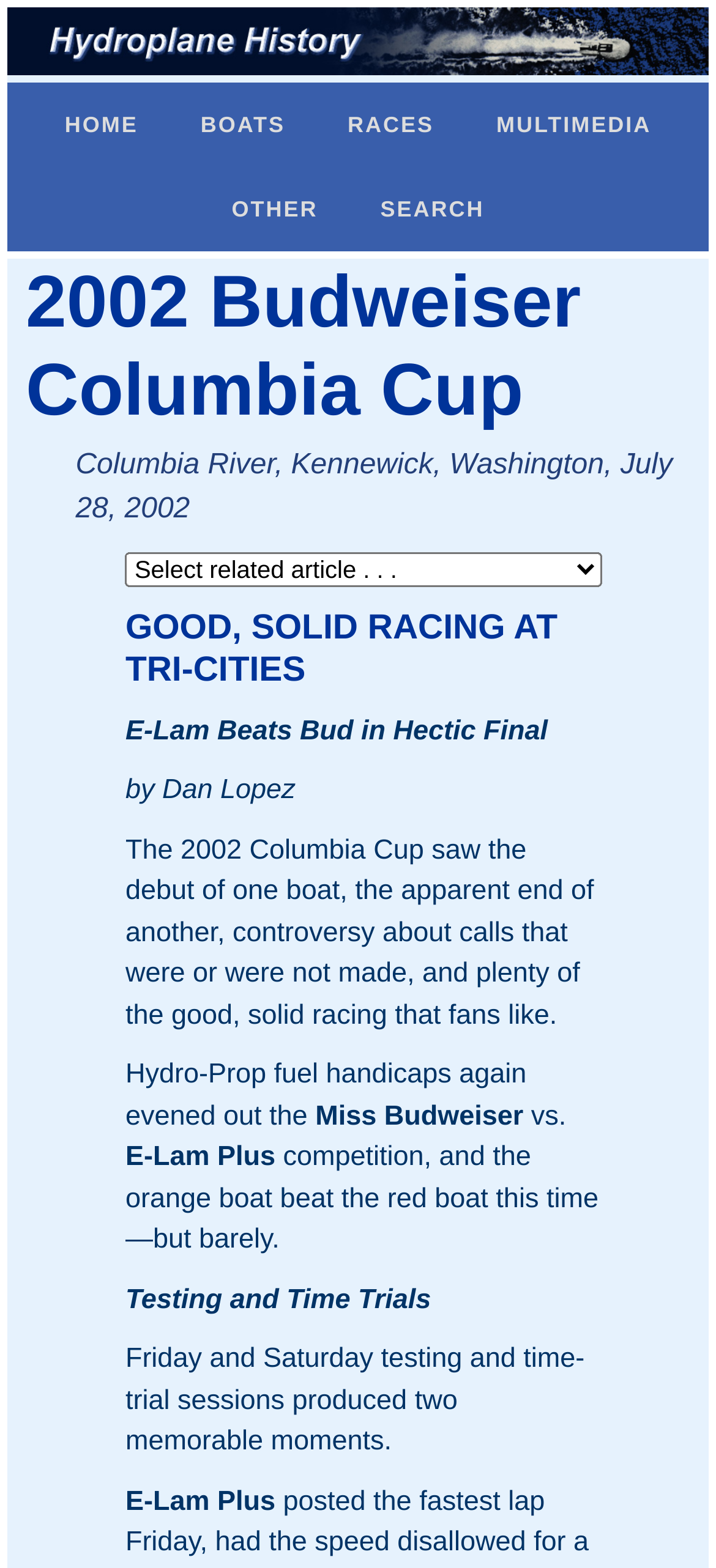How many links are in the top navigation menu?
Based on the image, give a concise answer in the form of a single word or short phrase.

5